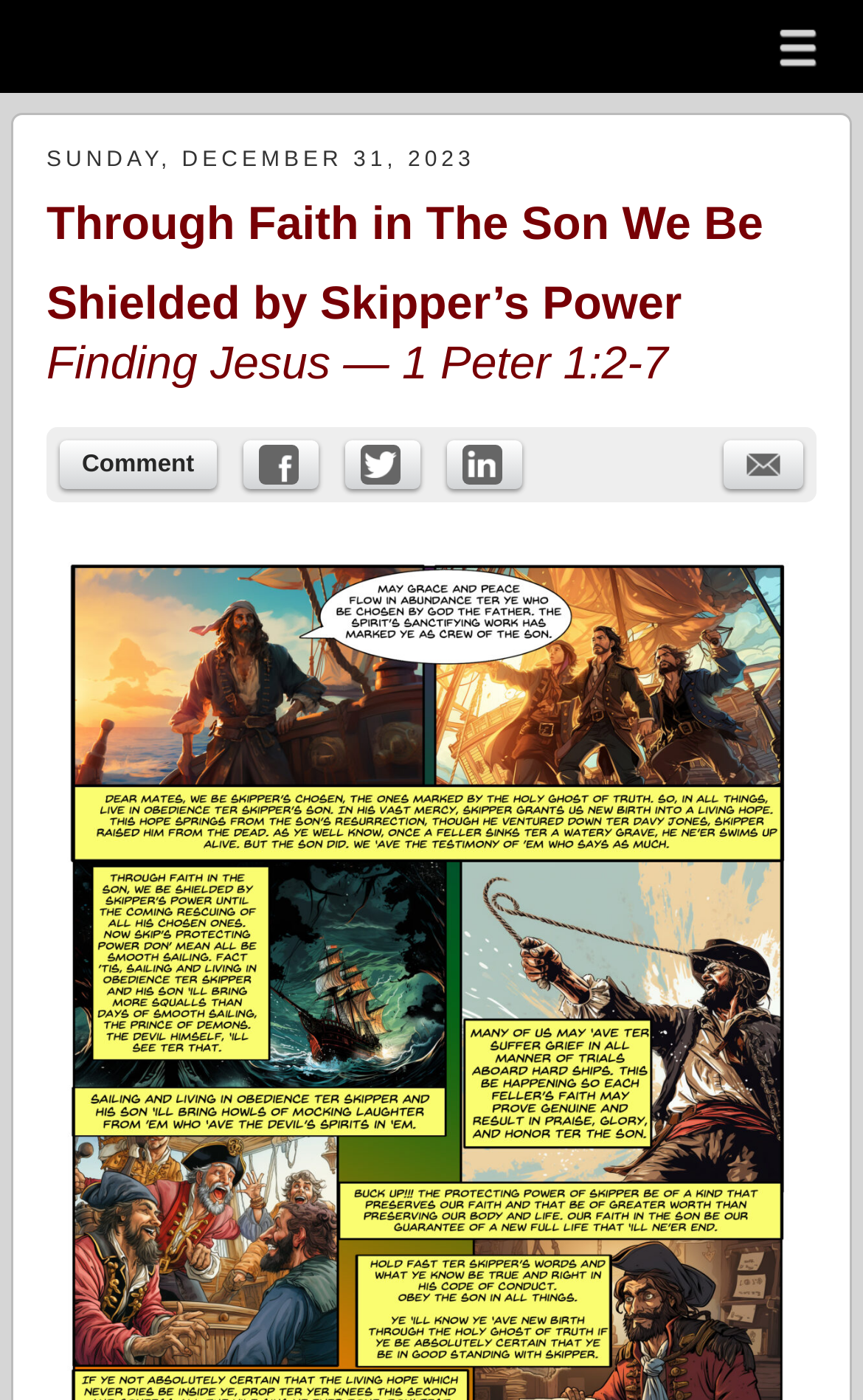Use one word or a short phrase to answer the question provided: 
What is the second devotional about?

Finding Jesus — 1 Peter 1:2-7